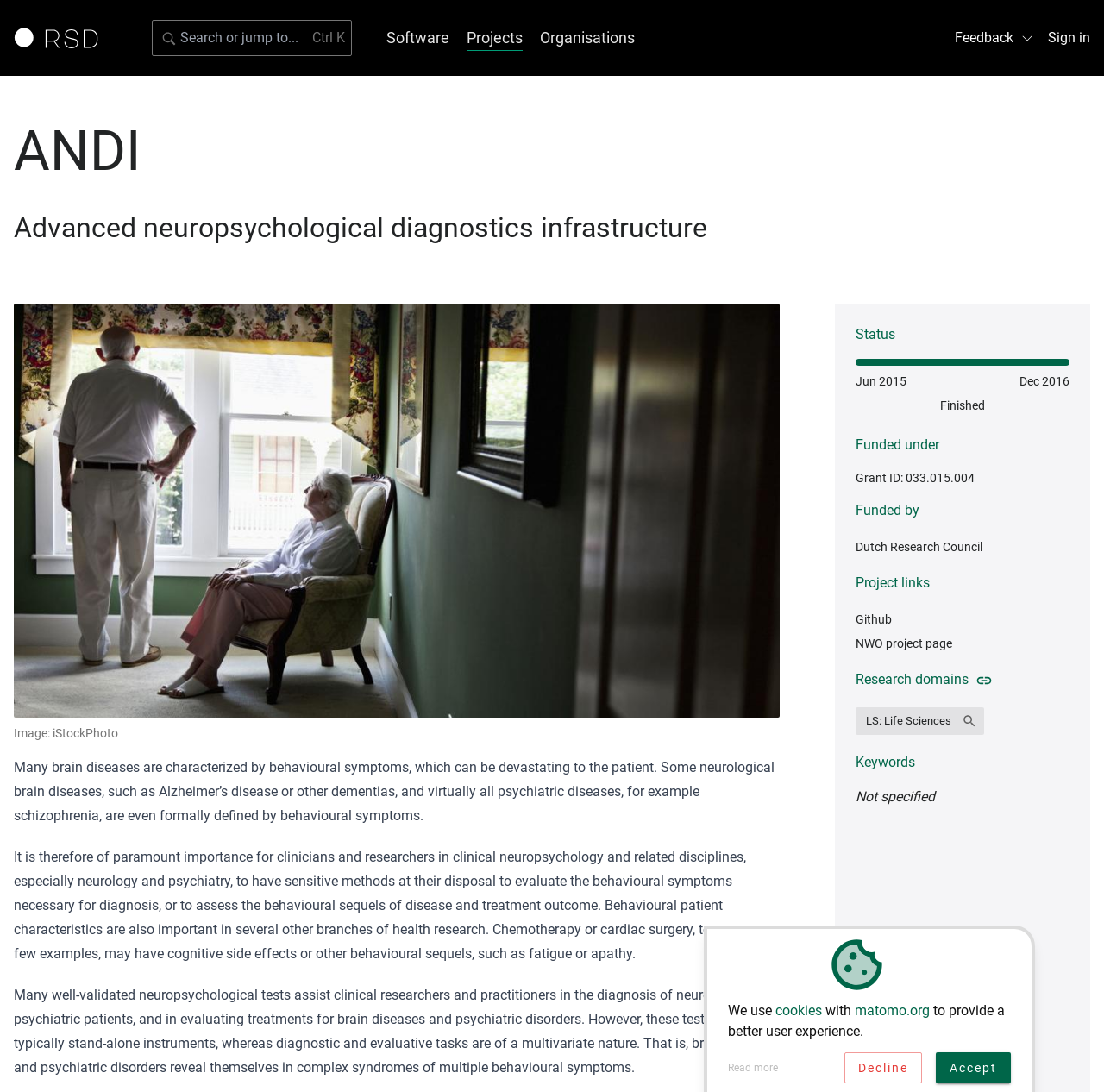Identify the bounding box coordinates of the section that should be clicked to achieve the task described: "Provide feedback".

[0.865, 0.025, 0.937, 0.044]